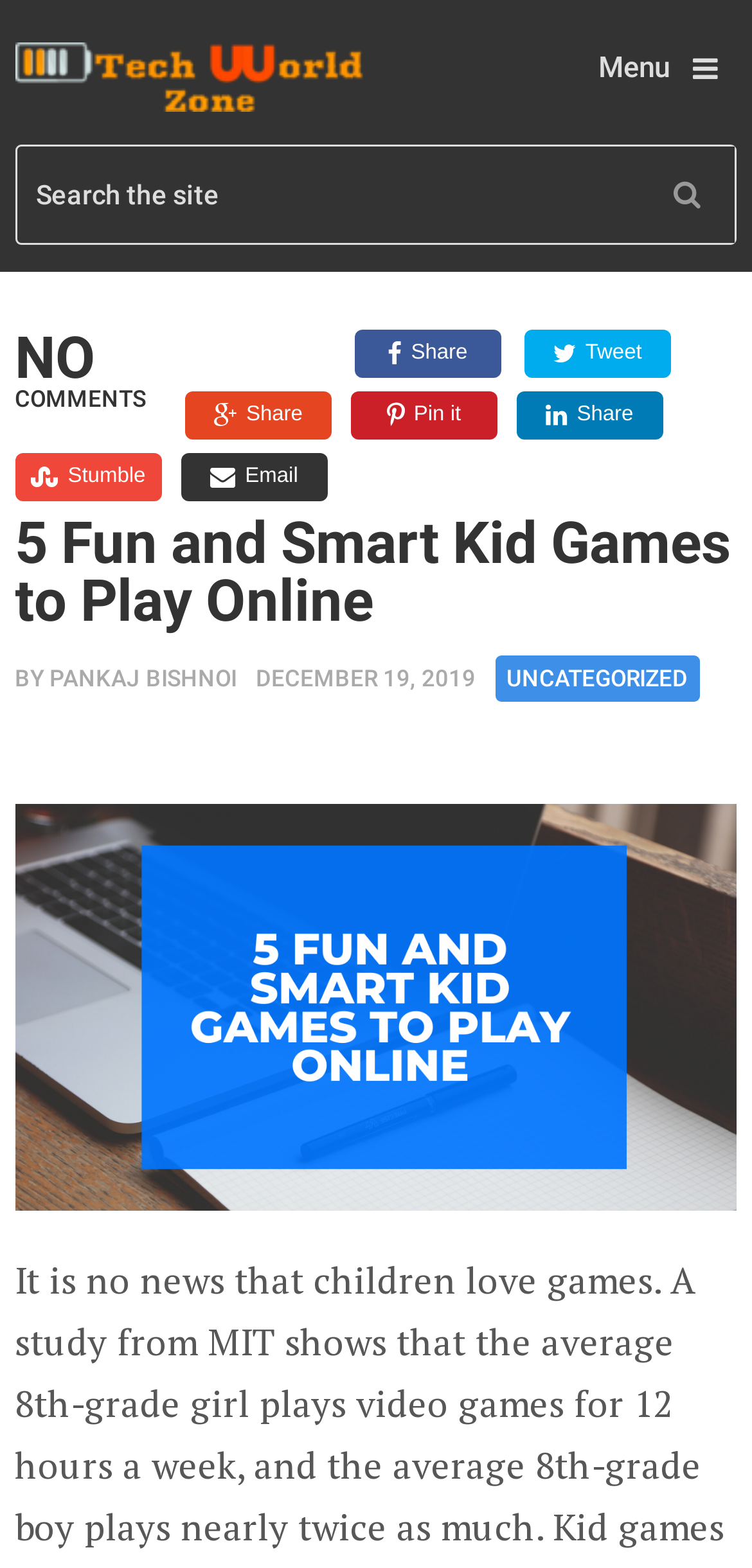Please give the bounding box coordinates of the area that should be clicked to fulfill the following instruction: "Read comments". The coordinates should be in the format of four float numbers from 0 to 1, i.e., [left, top, right, bottom].

[0.02, 0.246, 0.194, 0.263]